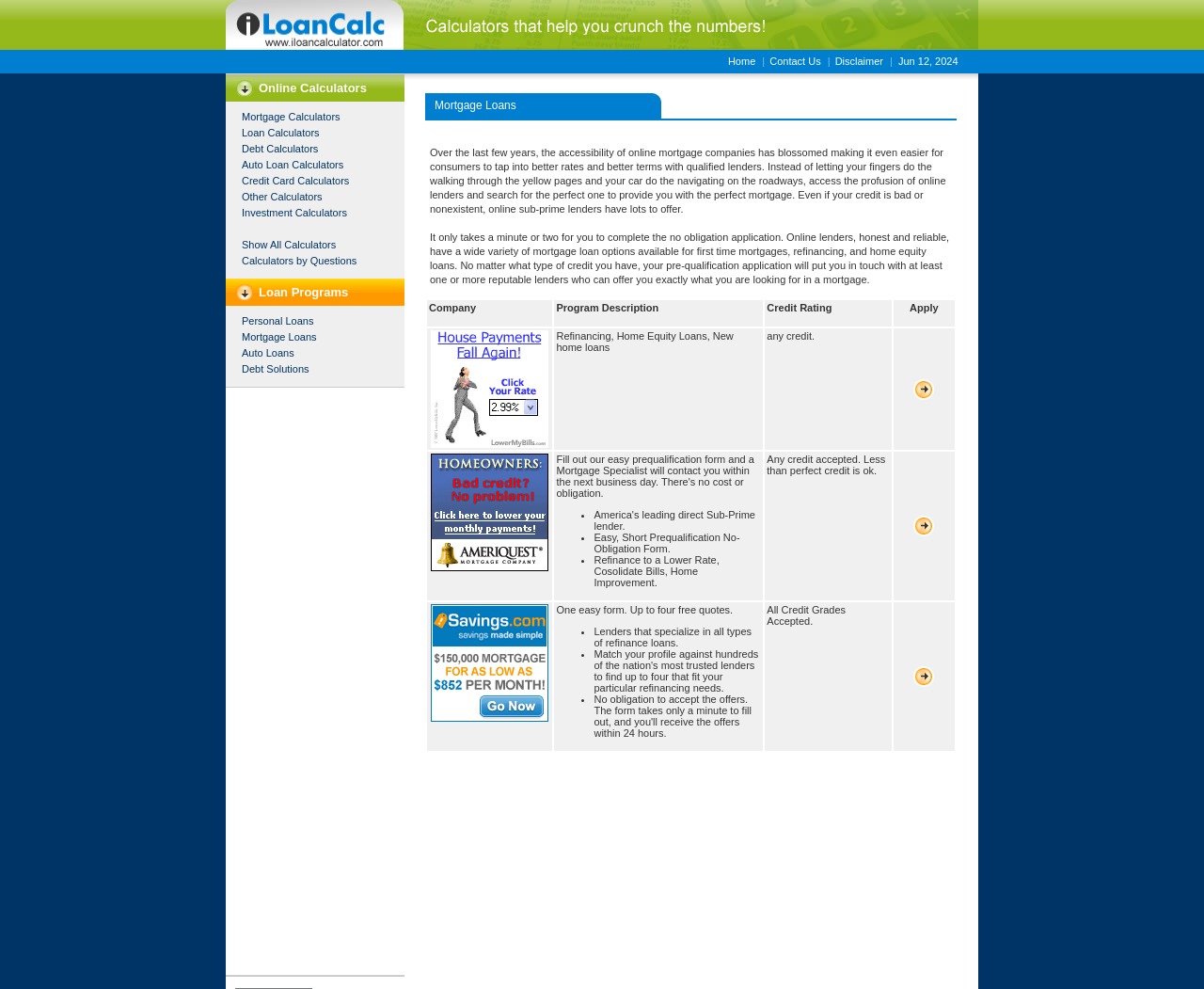Please identify the bounding box coordinates of the element on the webpage that should be clicked to follow this instruction: "Compare loan programs". The bounding box coordinates should be given as four float numbers between 0 and 1, formatted as [left, top, right, bottom].

[0.201, 0.319, 0.261, 0.33]